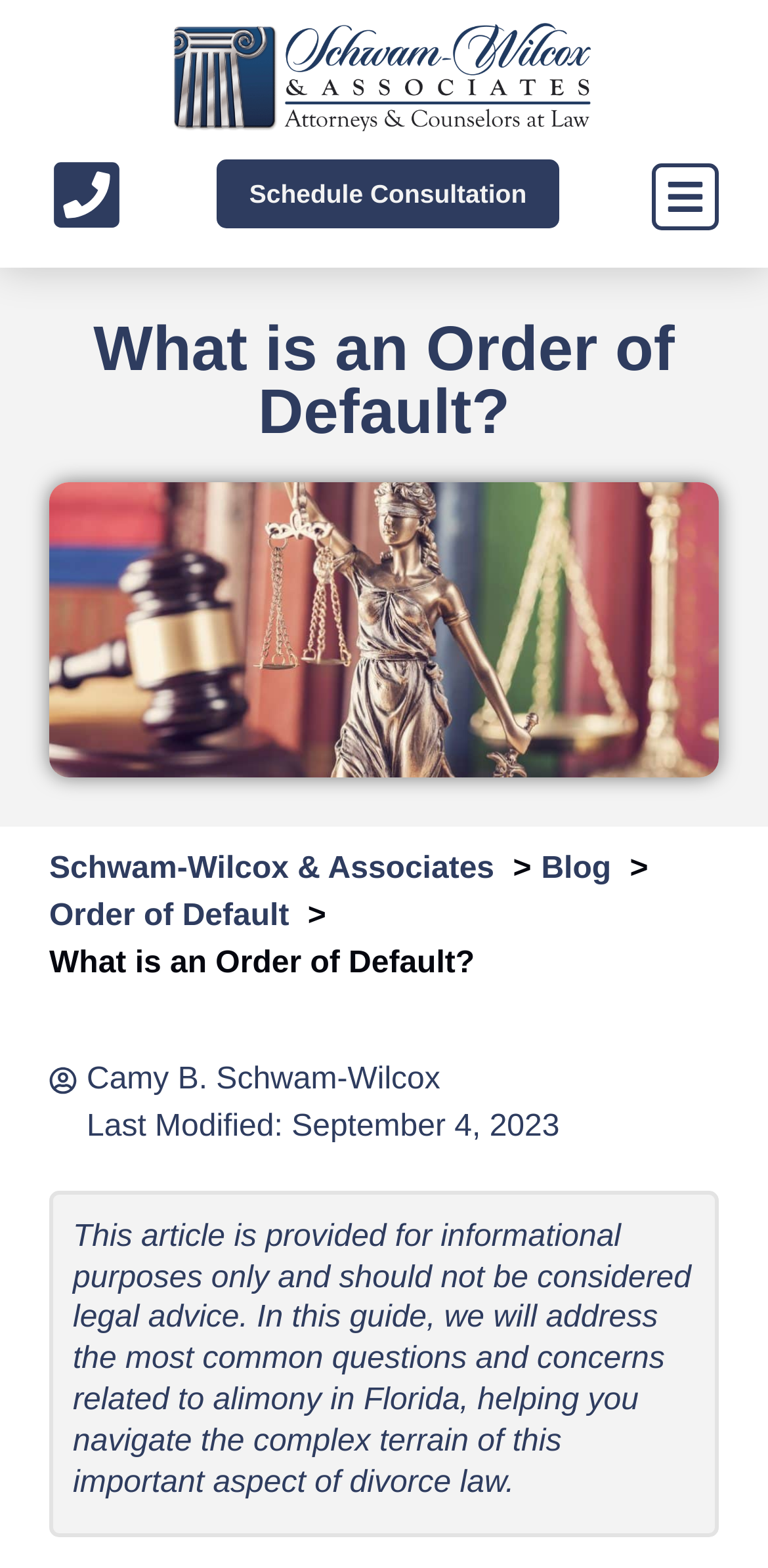Based on the image, provide a detailed response to the question:
What is the name of the law firm?

I found the answer by looking at the breadcrumb navigation section, where it says 'Schwam-Wilcox & Associates' as one of the links.